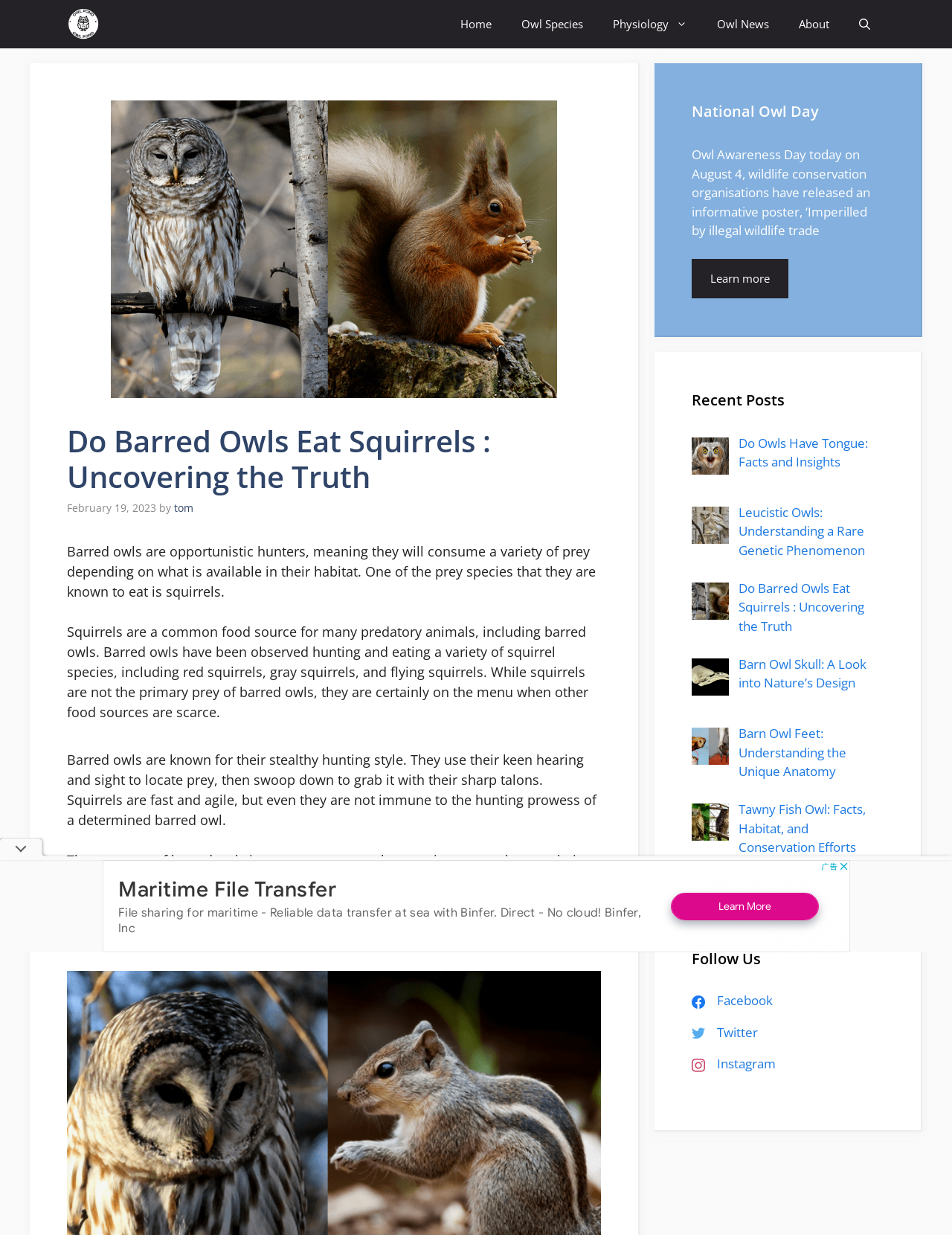Provide the bounding box coordinates, formatted as (top-left x, top-left y, bottom-right x, bottom-right y), with all values being floating point numbers between 0 and 1. Identify the bounding box of the UI element that matches the description: About

[0.823, 0.0, 0.887, 0.039]